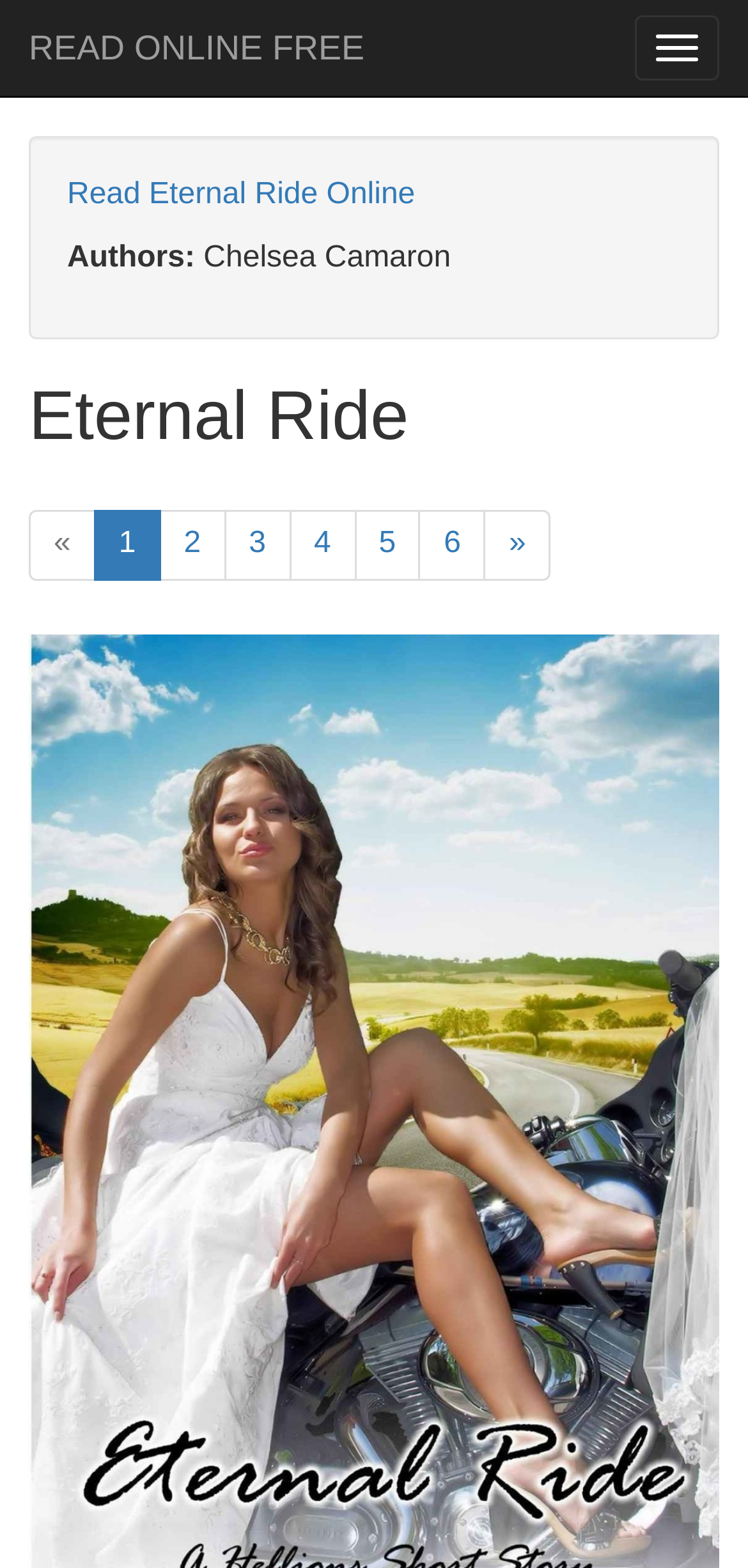Is there a 'Toggle navigation' button on the page?
Please provide a comprehensive answer to the question based on the webpage screenshot.

I found a button element with the text content 'Toggle navigation', which suggests that there is a button on the page that toggles the navigation menu.